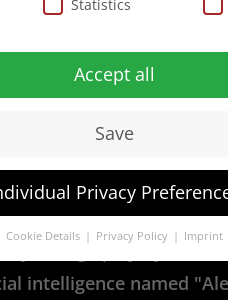Provide an in-depth description of the image.

The image showcases a user interface related to privacy preferences on a website. Prominently displayed are buttons for "Accept all" and "Save," allowing users to easily manage their consent regarding cookies and data usage. Below these buttons, options for "Individual Privacy Preferences" suggest that users can customize their settings, focusing on essential, statistics, and external media. Checkbox options indicate the user's choices, with "Essential" marked as checked and disabled, implying it cannot be altered. The design encourages user engagement with privacy settings while maintaining clarity about data management options.